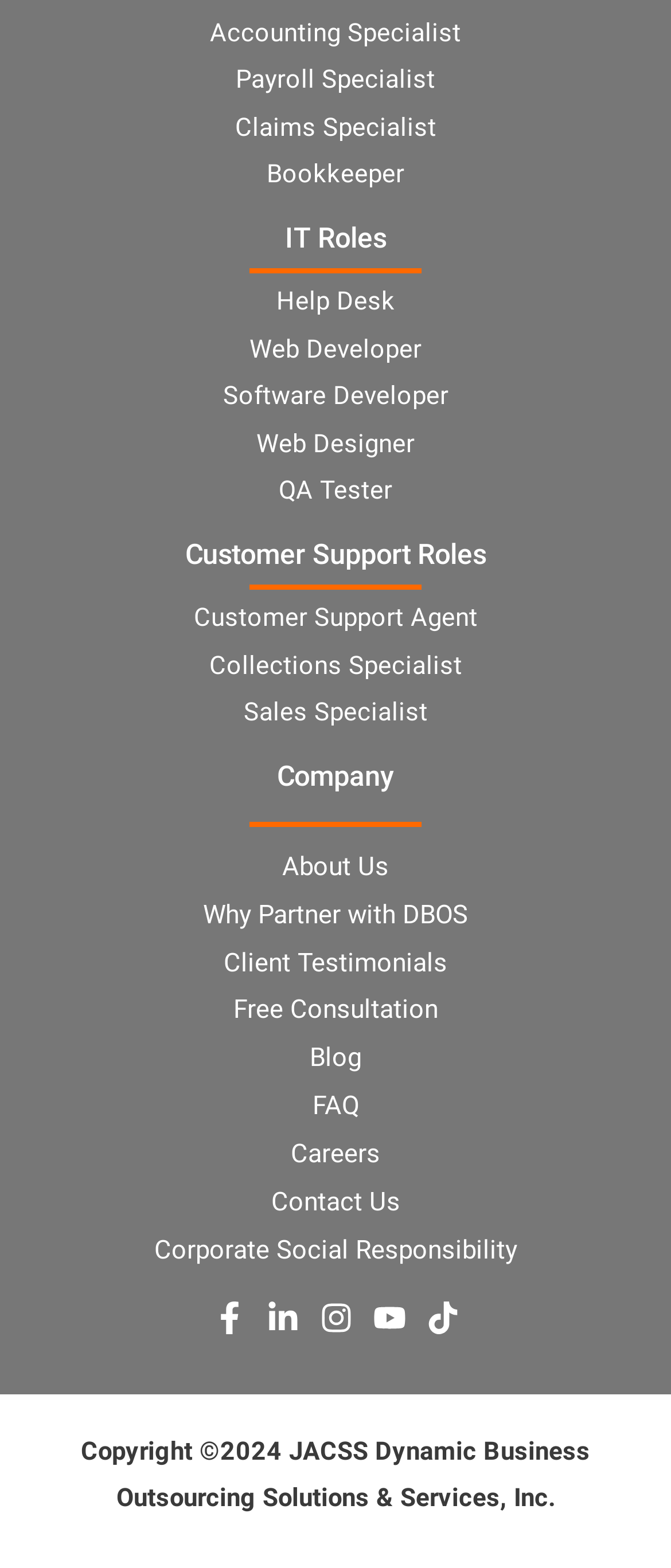Identify the bounding box coordinates of the area you need to click to perform the following instruction: "Click on Accounting Specialist".

[0.313, 0.011, 0.687, 0.031]